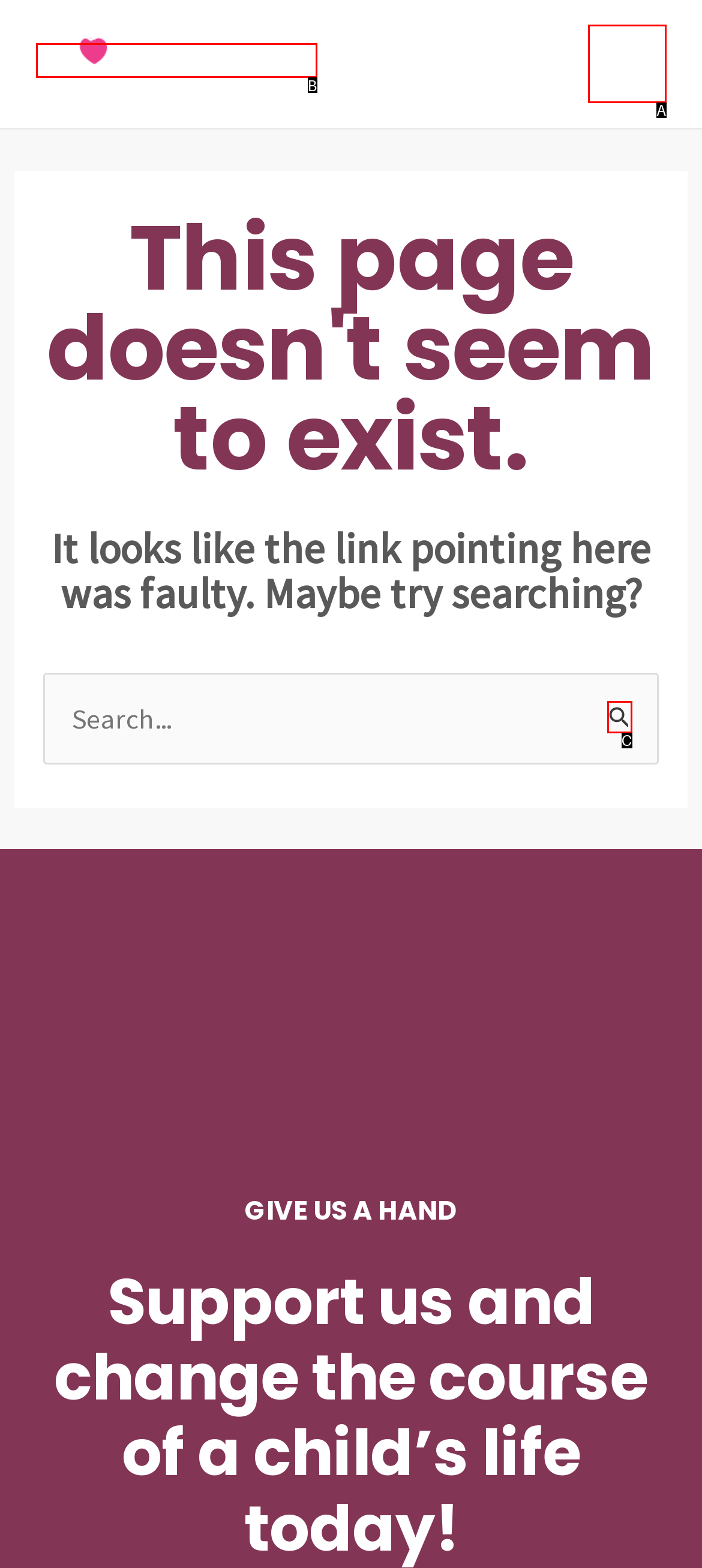What letter corresponds to the UI element described here: Search
Reply with the letter from the options provided.

C